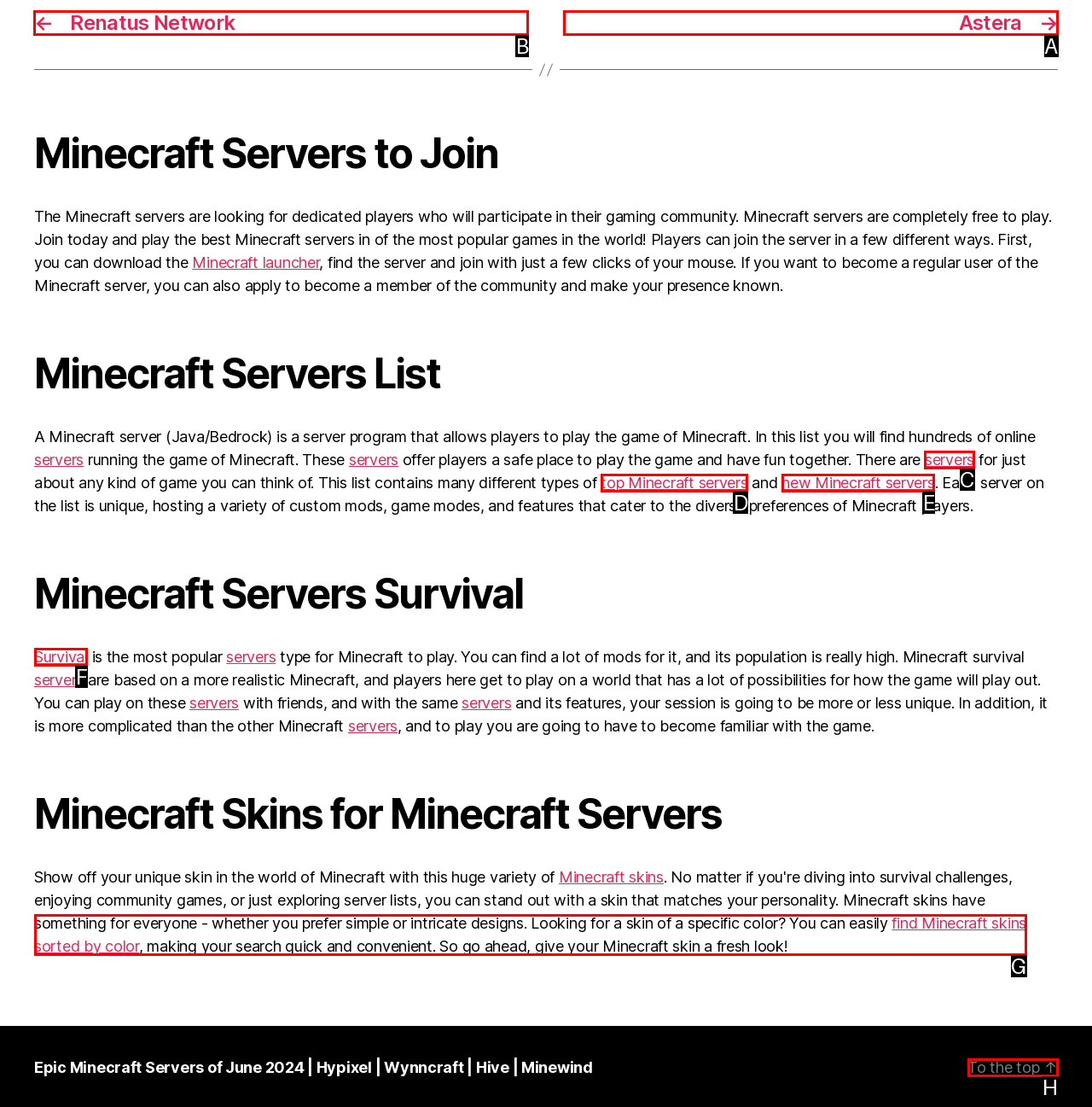Select the appropriate HTML element to click on to finish the task: Click on the 'Renatus Network' link.
Answer with the letter corresponding to the selected option.

B